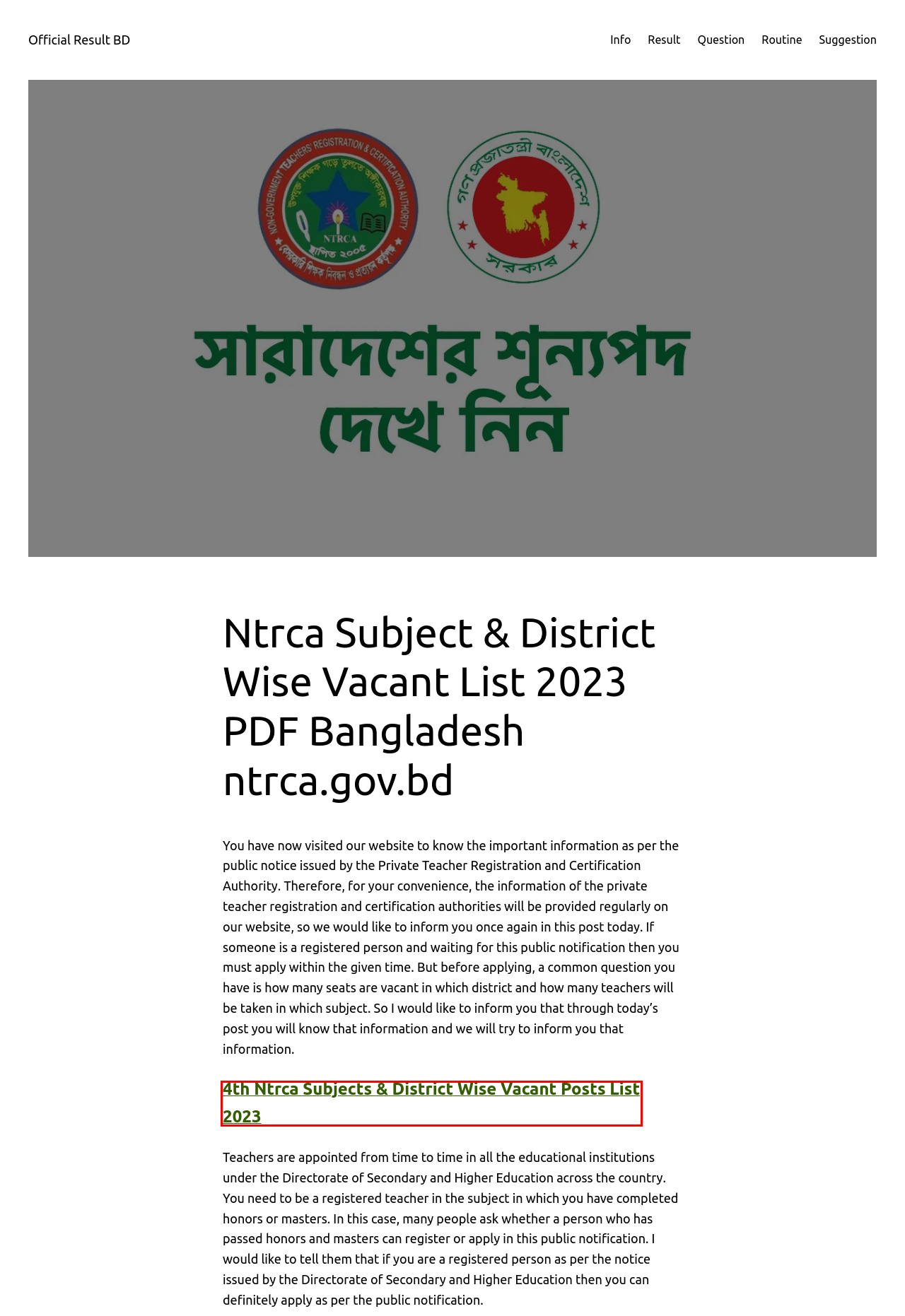Look at the screenshot of a webpage with a red bounding box and select the webpage description that best corresponds to the new page after clicking the element in the red box. Here are the options:
A. Suggestion – Official Result BD
B. Routine – Official Result BD
C. Info – Official Result BD
D. Question – Official Result BD
E. Result – Official Result BD
F. ntrca Subject Wise Vacant List 2023 ntrca.gov.bd – Official Result BD
G. 4th Ntrca Subjects & District Wise Vacant Posts List 2023 Download PDF – Official Result BD
H. Official Result BD – Latest Educational News of Bangladesh

A